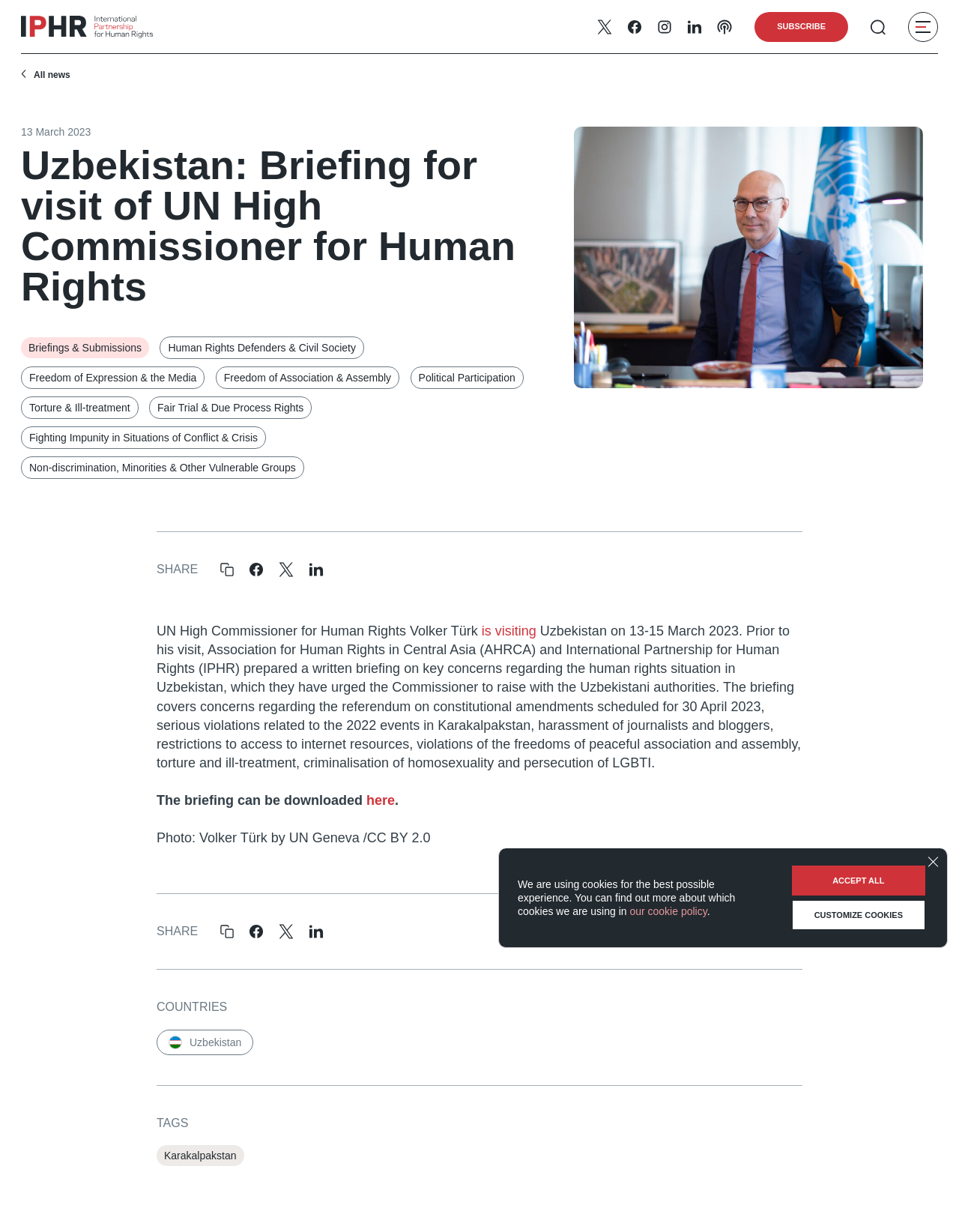Locate the bounding box coordinates of the area that needs to be clicked to fulfill the following instruction: "Click the 'SHARE' link". The coordinates should be in the format of four float numbers between 0 and 1, namely [left, top, right, bottom].

[0.163, 0.457, 0.206, 0.467]